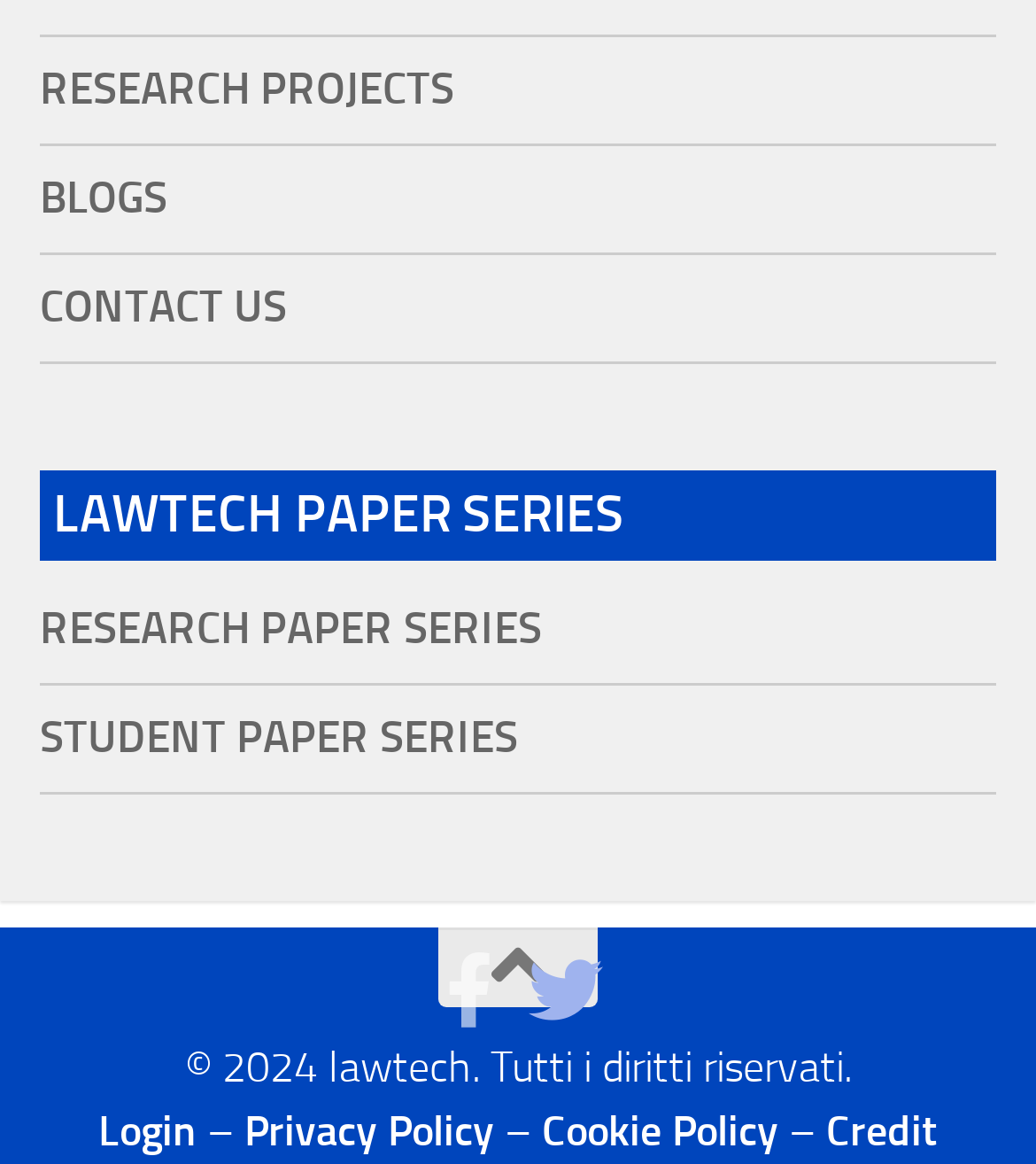Use a single word or phrase to respond to the question:
What is the last link in the footer section?

Credit